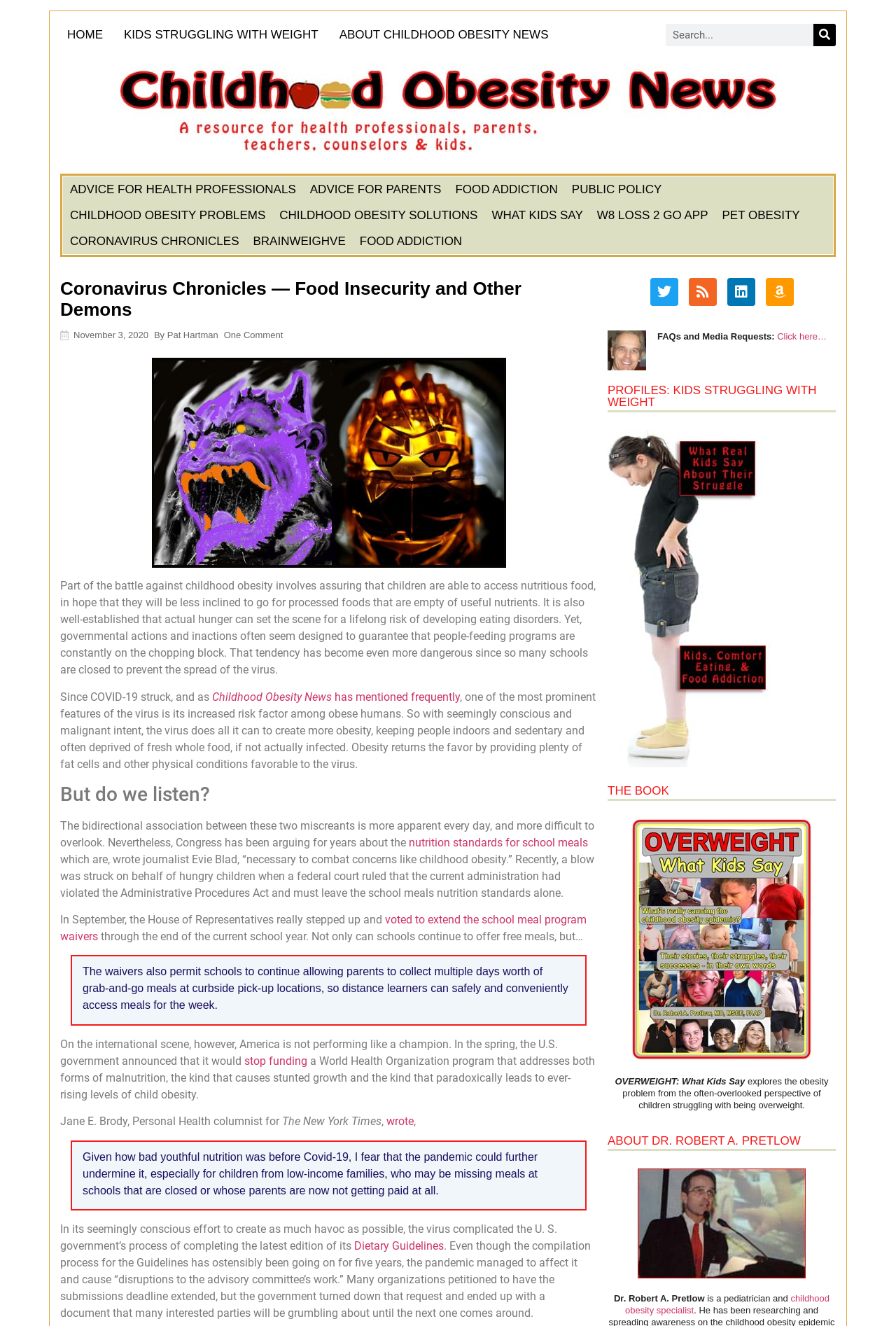Please find the bounding box coordinates of the element that must be clicked to perform the given instruction: "Read the article about Coronavirus Chronicles". The coordinates should be four float numbers from 0 to 1, i.e., [left, top, right, bottom].

[0.07, 0.211, 0.666, 0.243]